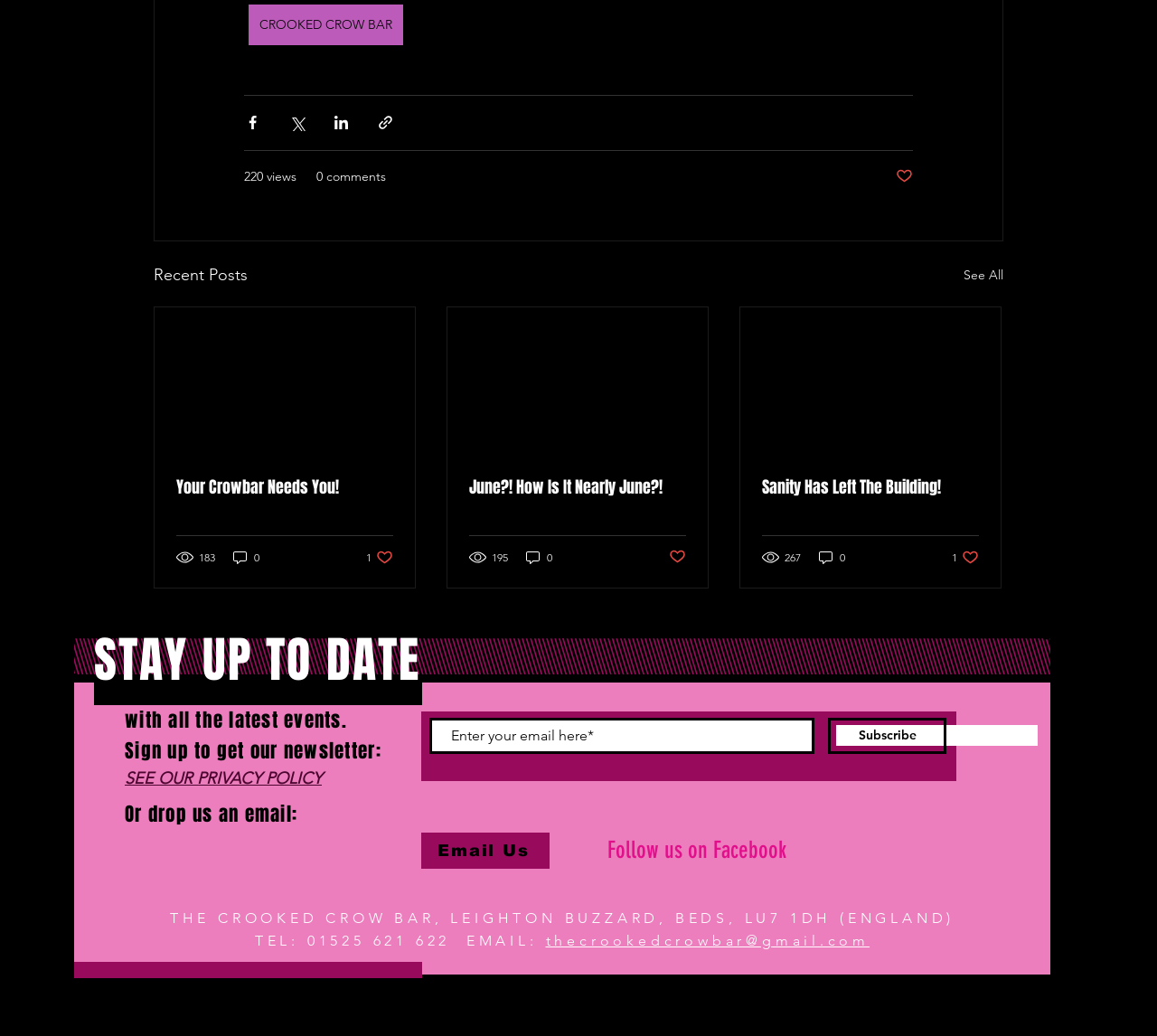Please pinpoint the bounding box coordinates for the region I should click to adhere to this instruction: "Go to HOME page".

None